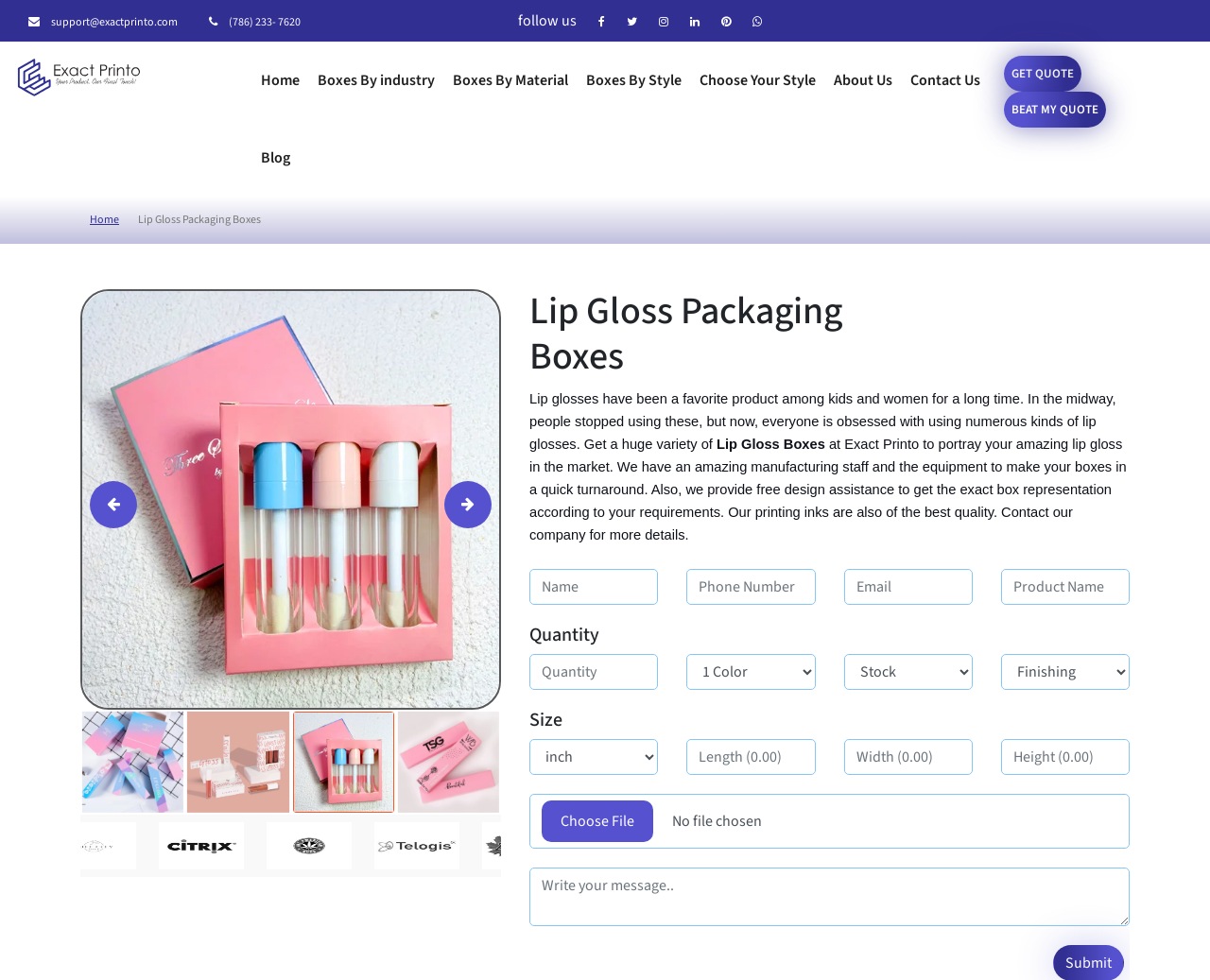Look at the image and write a detailed answer to the question: 
How many input fields are there in the quote form?

The quote form is located near the bottom of the webpage, and it has 7 input fields in total. These fields include Name, Phone Number, Email, Product Name, Quantity, Size, and a message box.